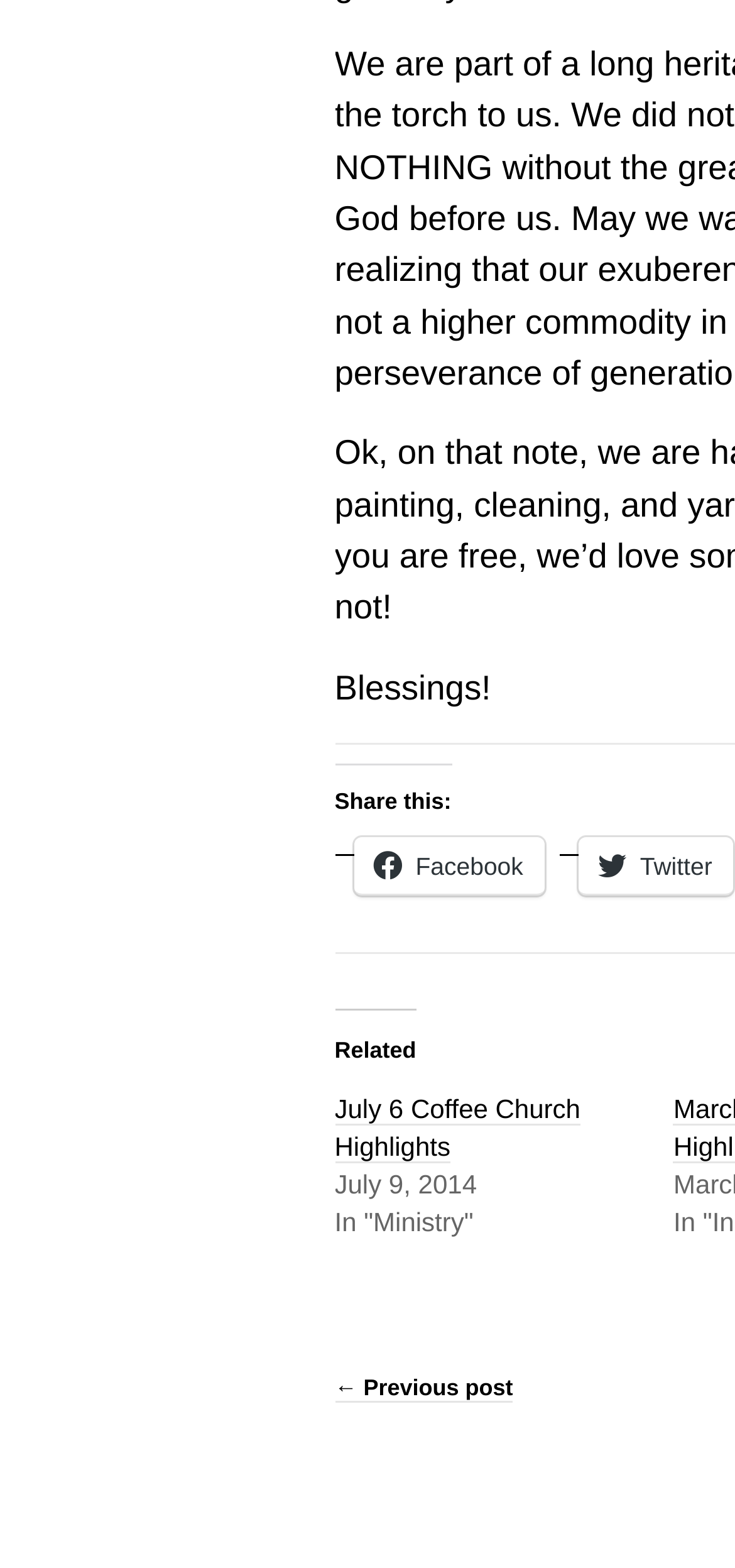Answer the question below in one word or phrase:
How many social media platforms are available for sharing?

2